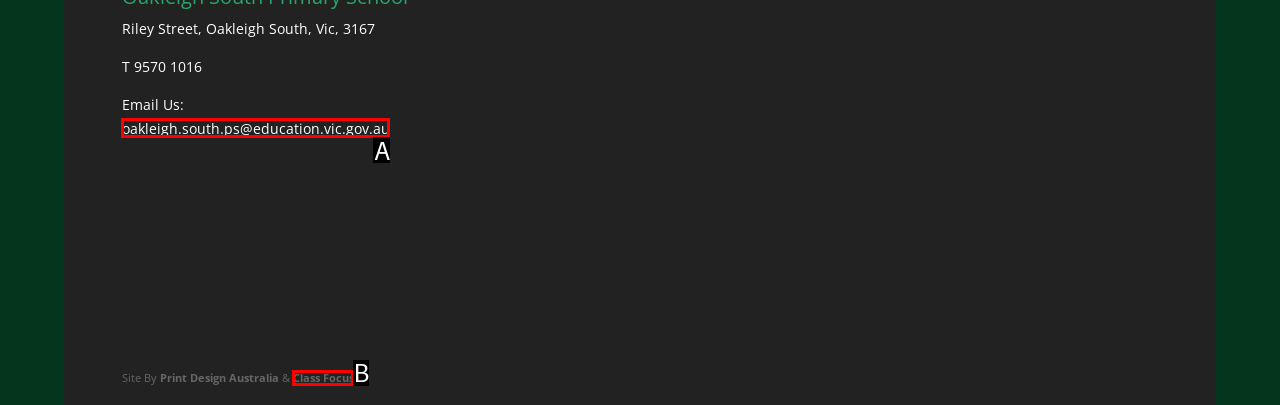Using the provided description: oakleigh.south.ps@education.vic.gov.au, select the most fitting option and return its letter directly from the choices.

A